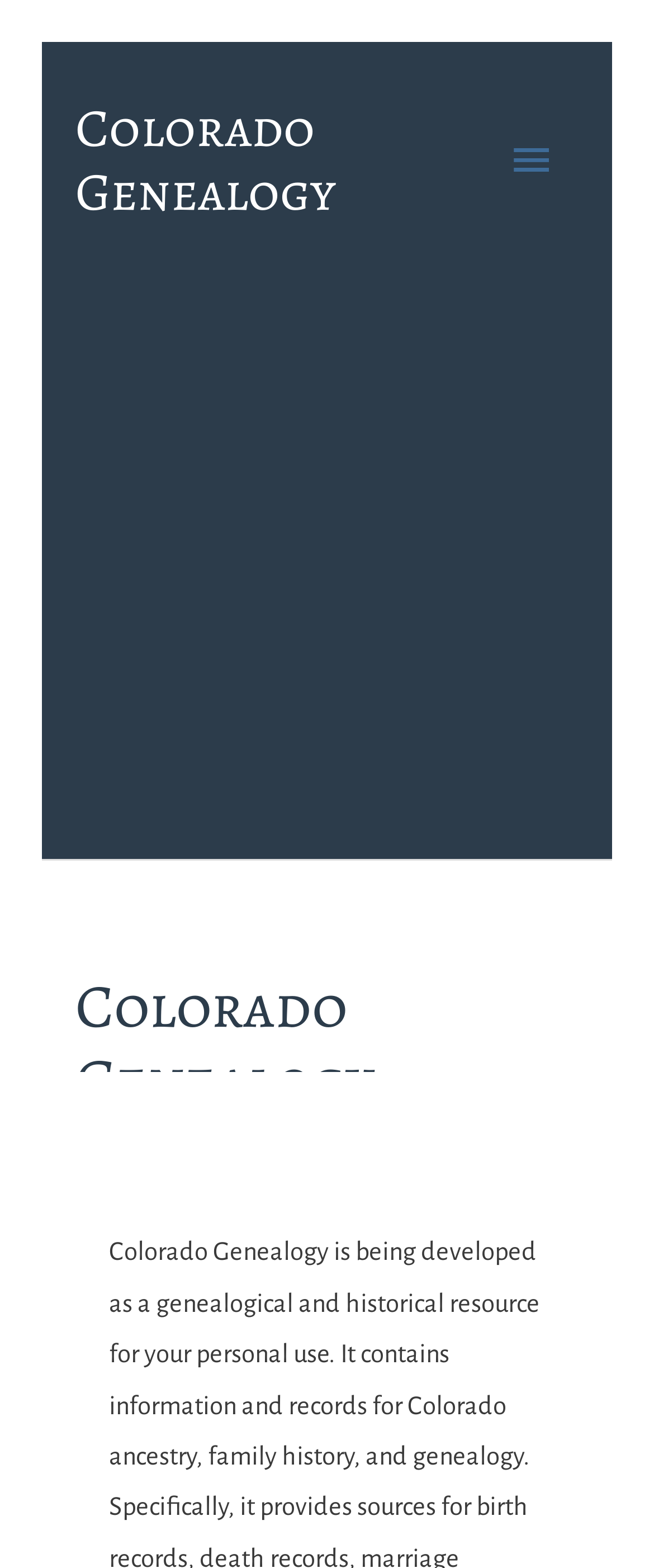Answer the following query concisely with a single word or phrase:
Is the main content area of the webpage visible?

Yes